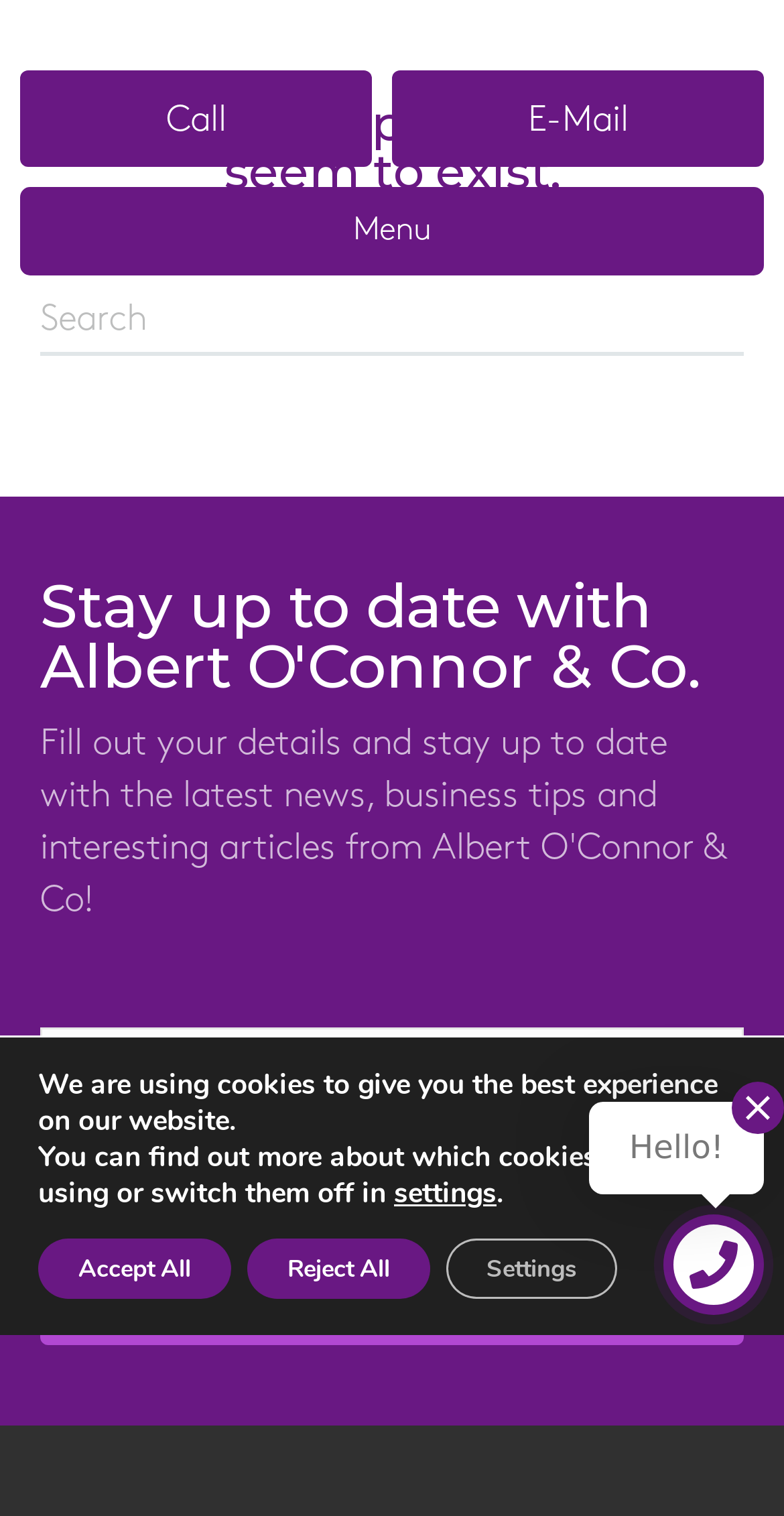What is the purpose of the 'Subscribe!' button?
Please look at the screenshot and answer using one word or phrase.

To subscribe to updates